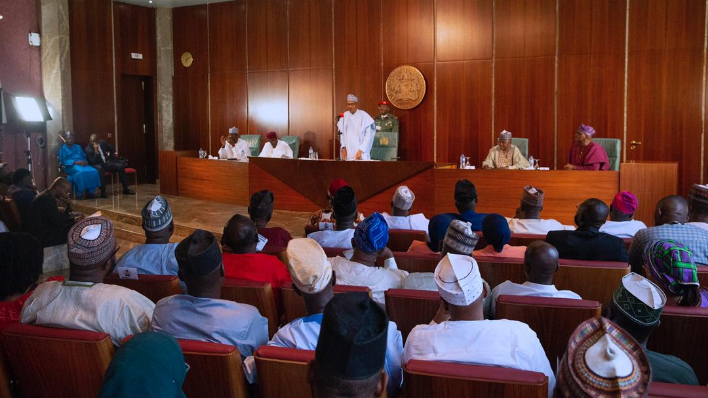Answer briefly with one word or phrase:
What is the purpose of the media equipment present?

Public transparency